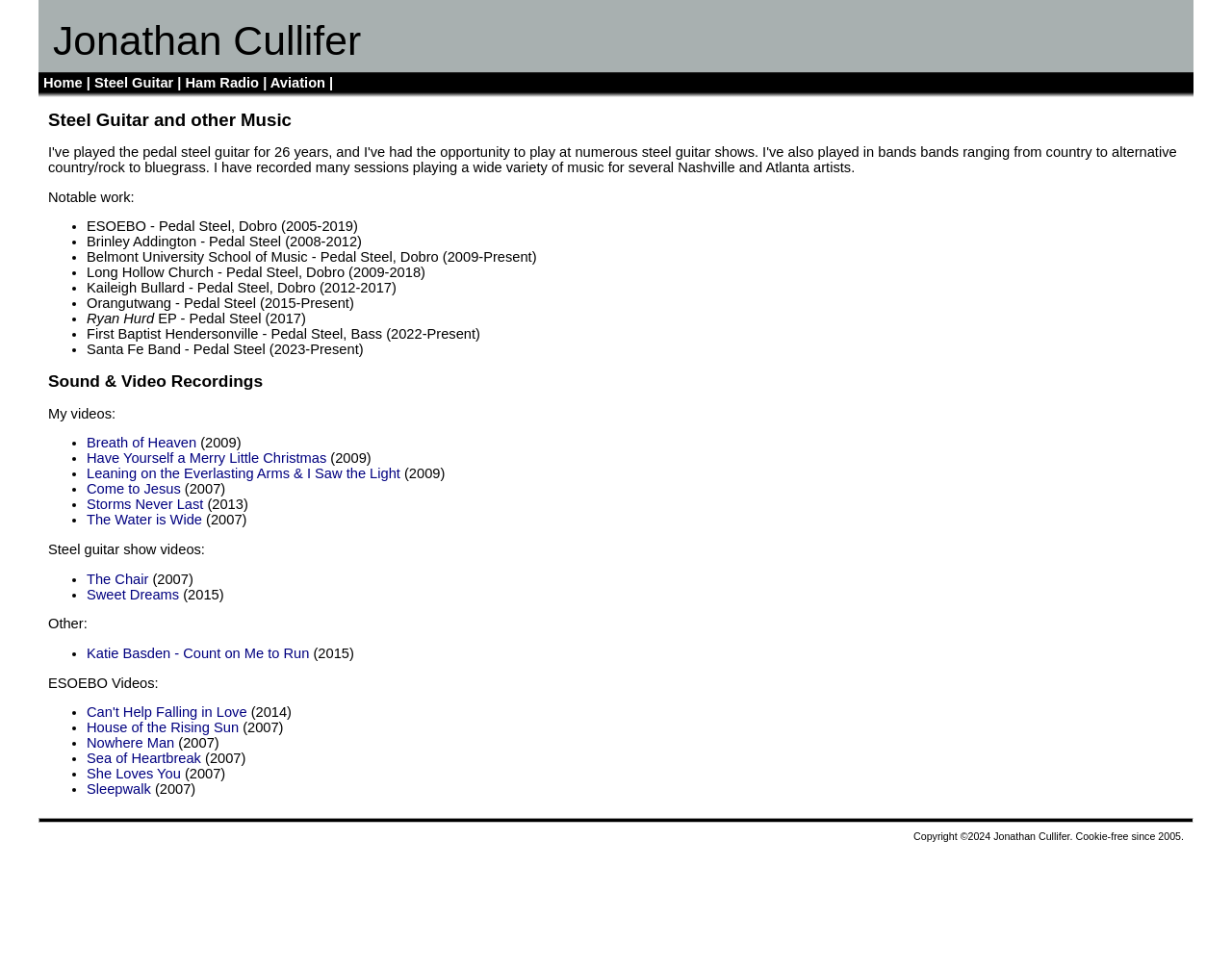What is the name of the band mentioned in the 'ESOEBO Videos' section?
Look at the image and respond with a single word or a short phrase.

ESOEBO